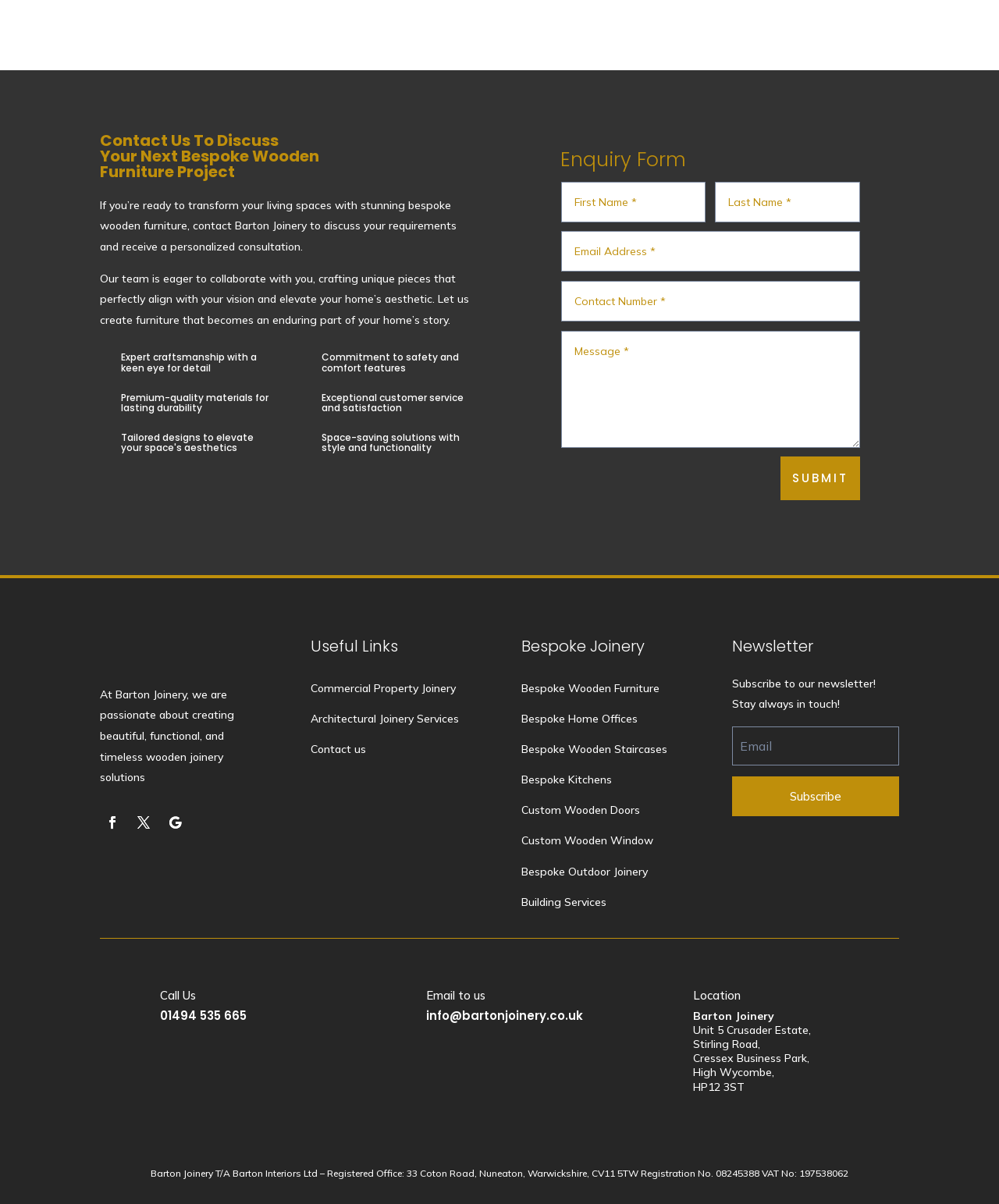Please locate the bounding box coordinates of the element that needs to be clicked to achieve the following instruction: "Fill in the enquiry form". The coordinates should be four float numbers between 0 and 1, i.e., [left, top, right, bottom].

[0.561, 0.124, 0.861, 0.151]